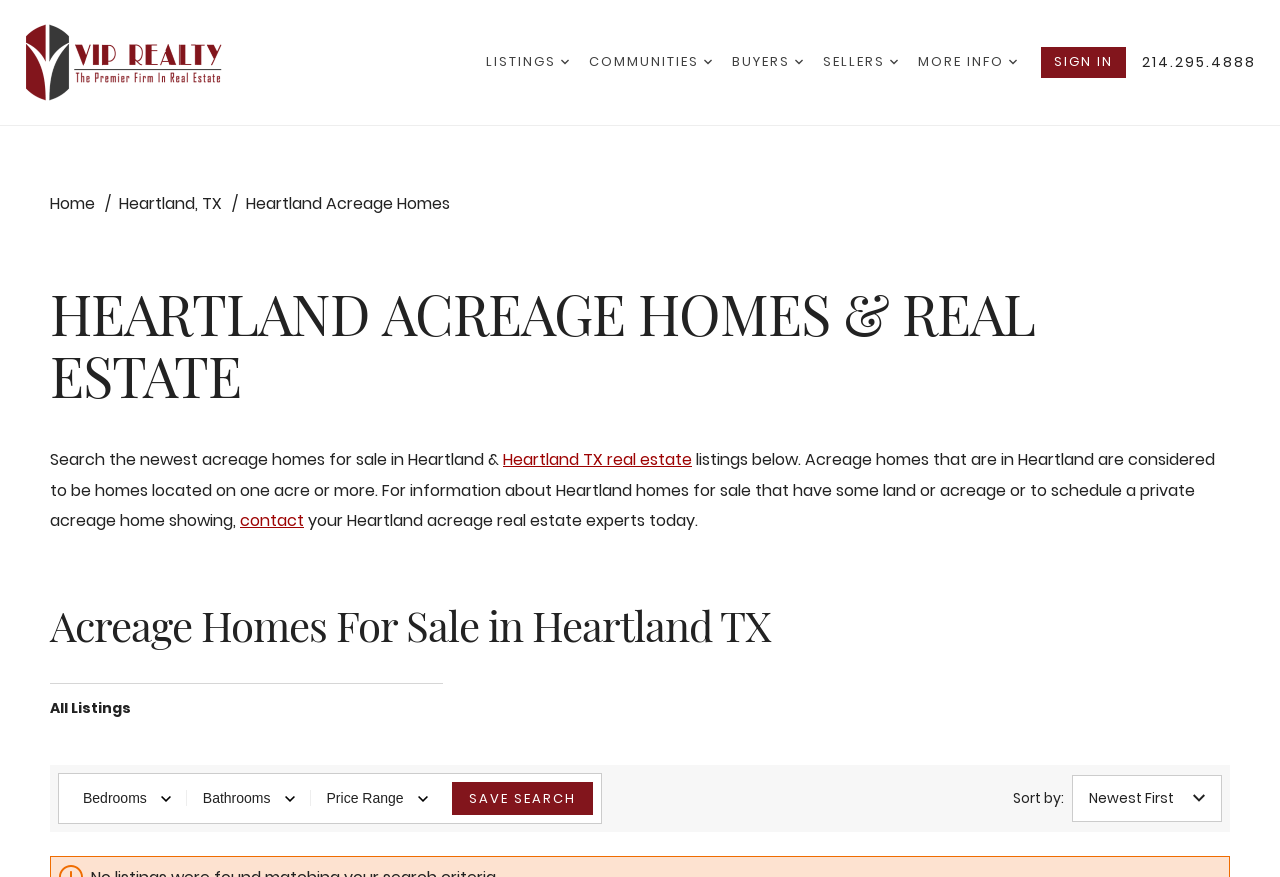What type of homes are being searched on this webpage? Analyze the screenshot and reply with just one word or a short phrase.

Acreage homes